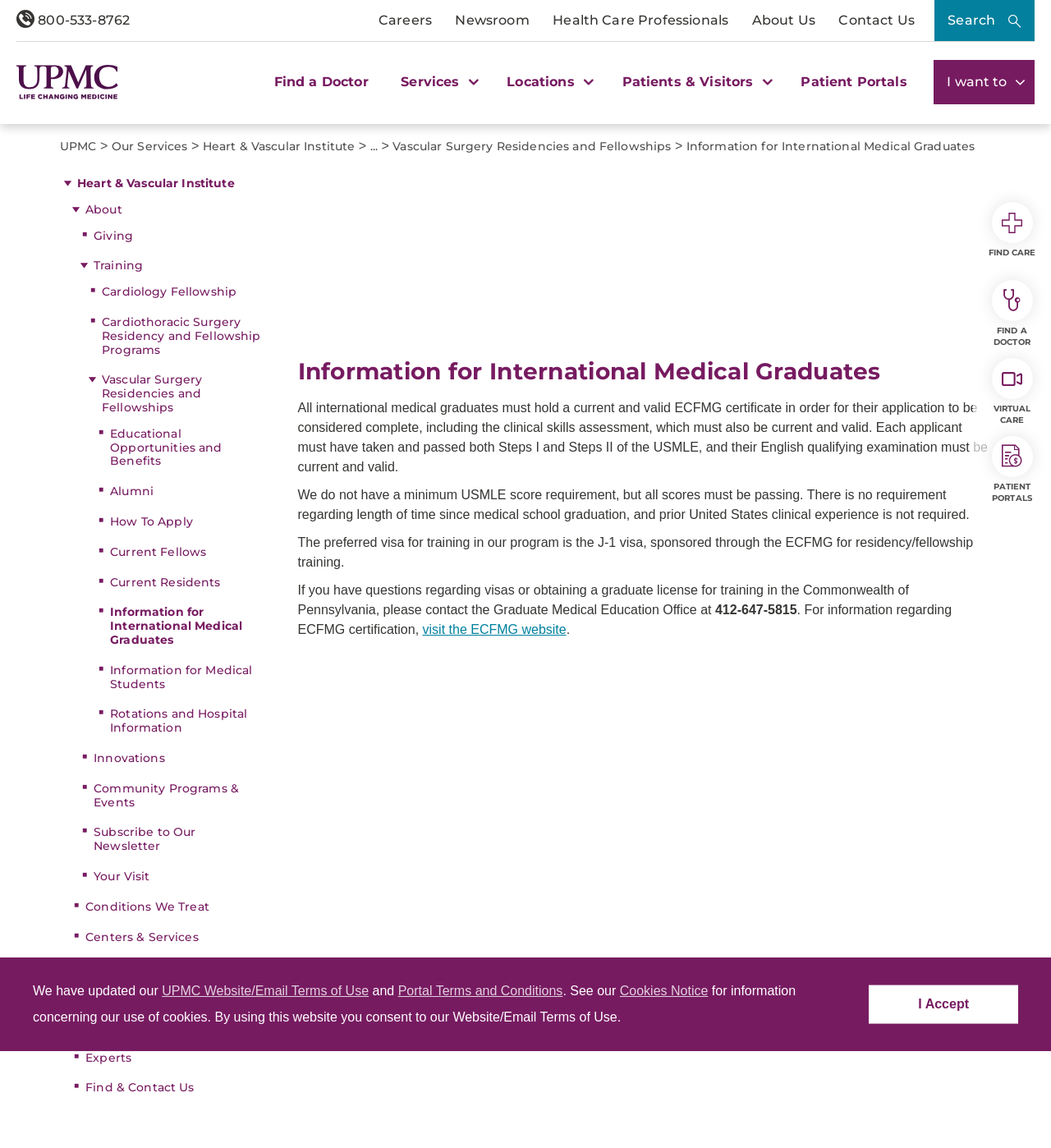Identify the bounding box coordinates of the section that should be clicked to achieve the task described: "Subscribe to the Heart Health Newsletter".

[0.741, 0.86, 0.822, 0.885]